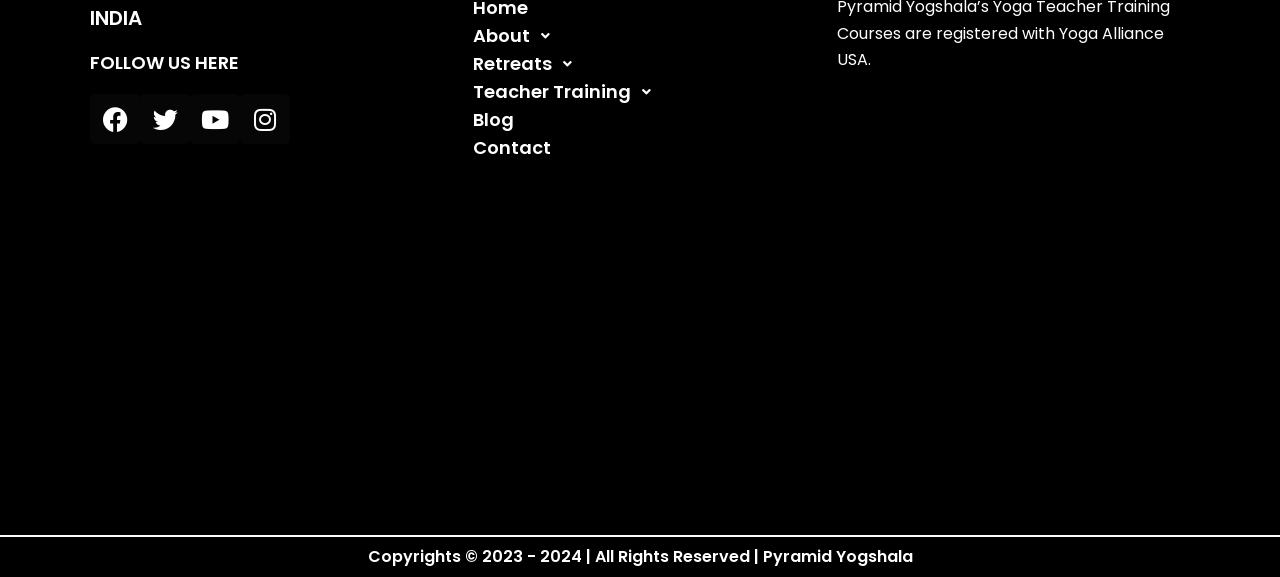Please determine the bounding box coordinates of the area that needs to be clicked to complete this task: 'Read the blog'. The coordinates must be four float numbers between 0 and 1, formatted as [left, top, right, bottom].

[0.362, 0.184, 0.638, 0.232]